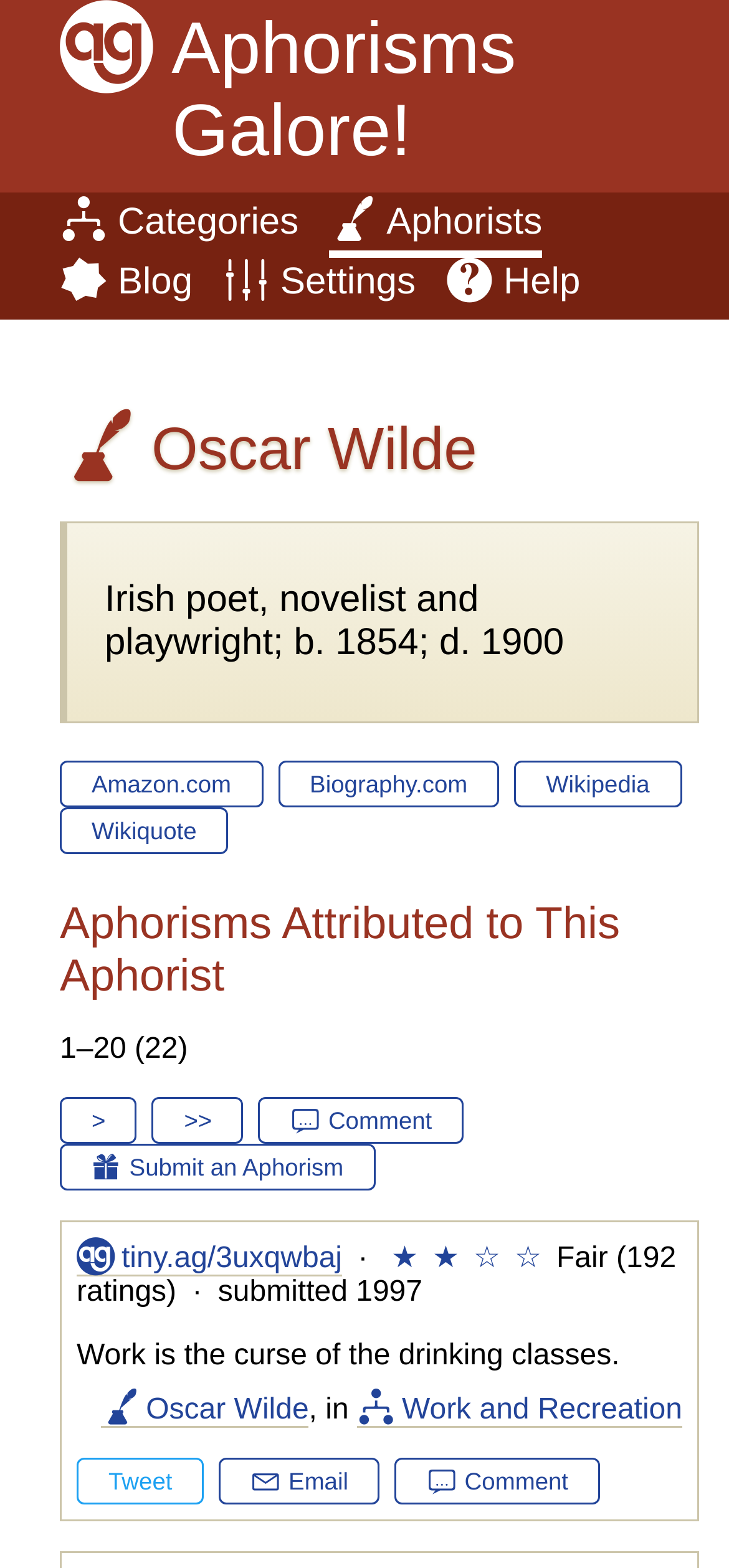Use one word or a short phrase to answer the question provided: 
What is the rating of the aphorism 'Work is the curse of the drinking classes'?

Fair (192 ratings)